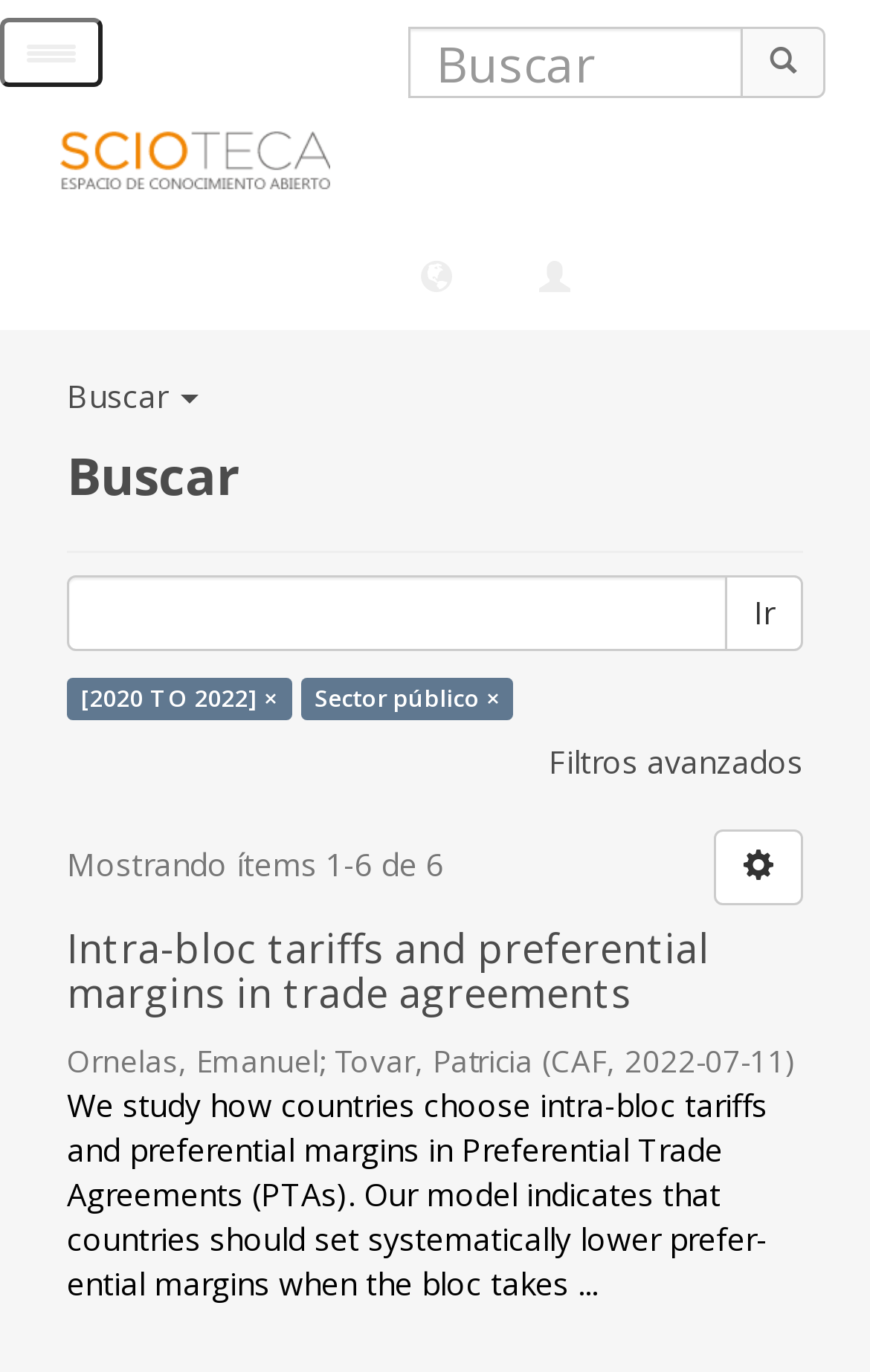Please identify the bounding box coordinates of the element's region that I should click in order to complete the following instruction: "View the first result". The bounding box coordinates consist of four float numbers between 0 and 1, i.e., [left, top, right, bottom].

[0.077, 0.676, 0.923, 0.74]